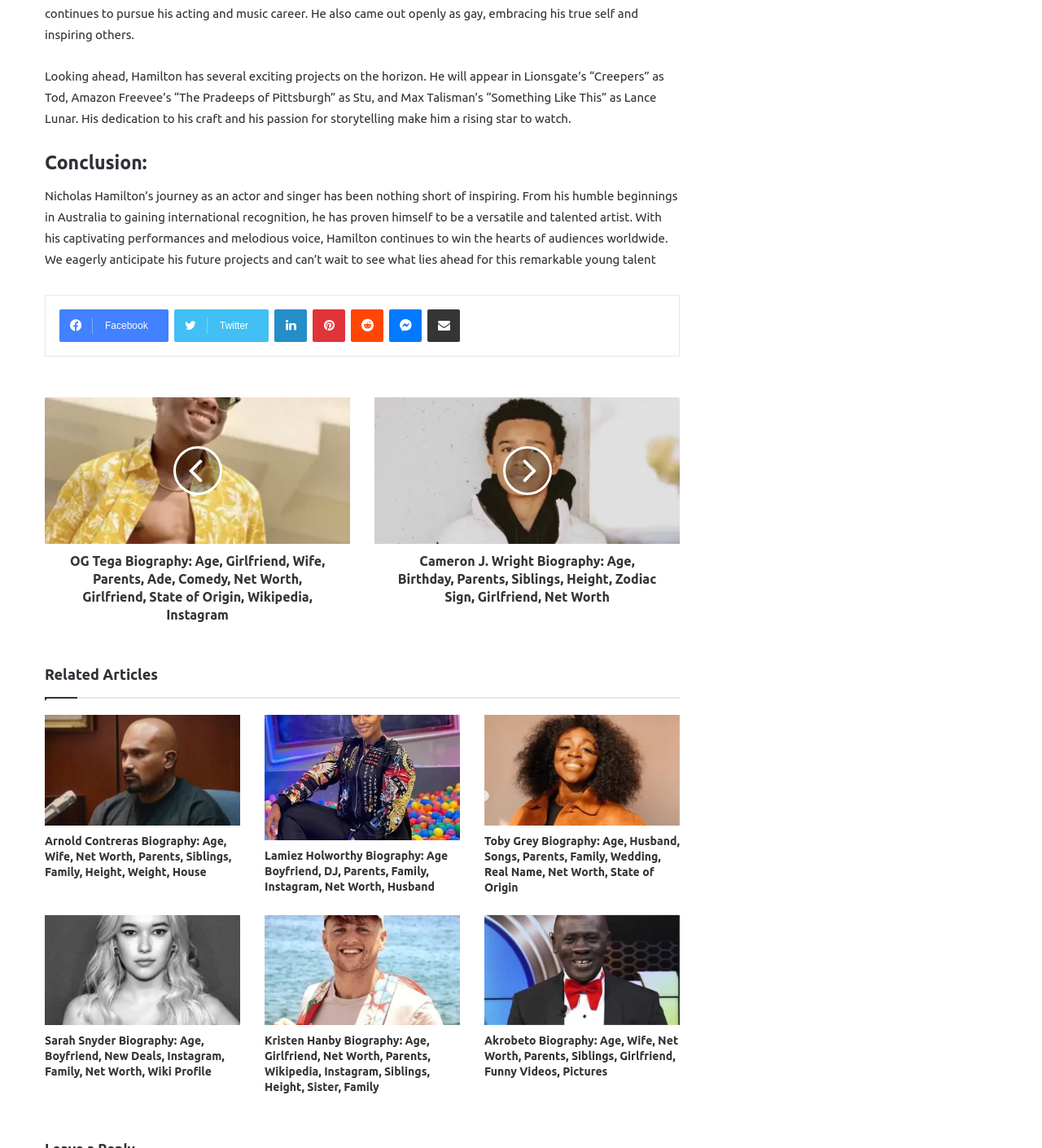Can you find the bounding box coordinates for the element to click on to achieve the instruction: "Read Nicholas Hamilton's biography"?

[0.043, 0.164, 0.65, 0.232]